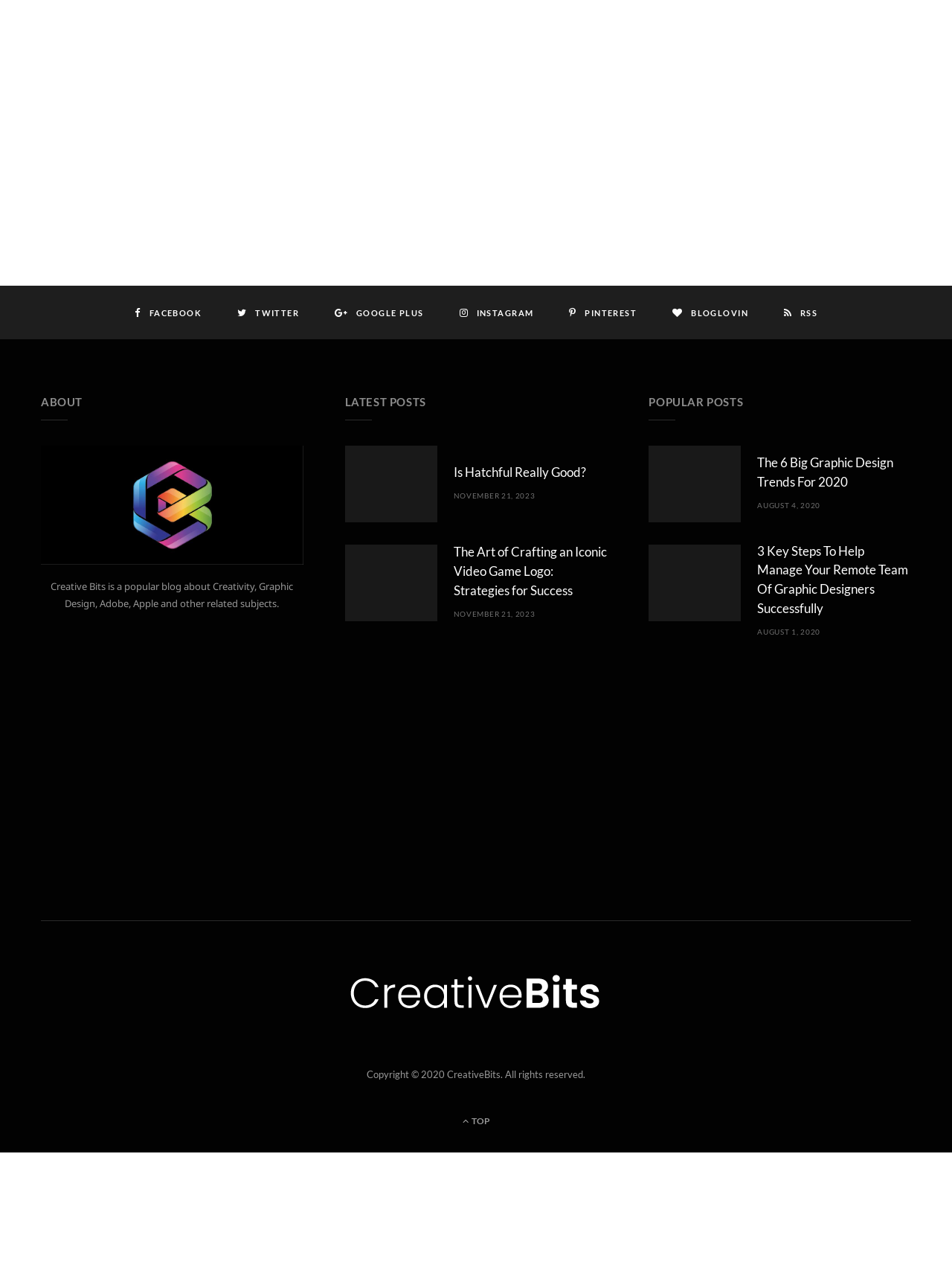What is the name of the blog?
Look at the image and provide a short answer using one word or a phrase.

Creative Bits